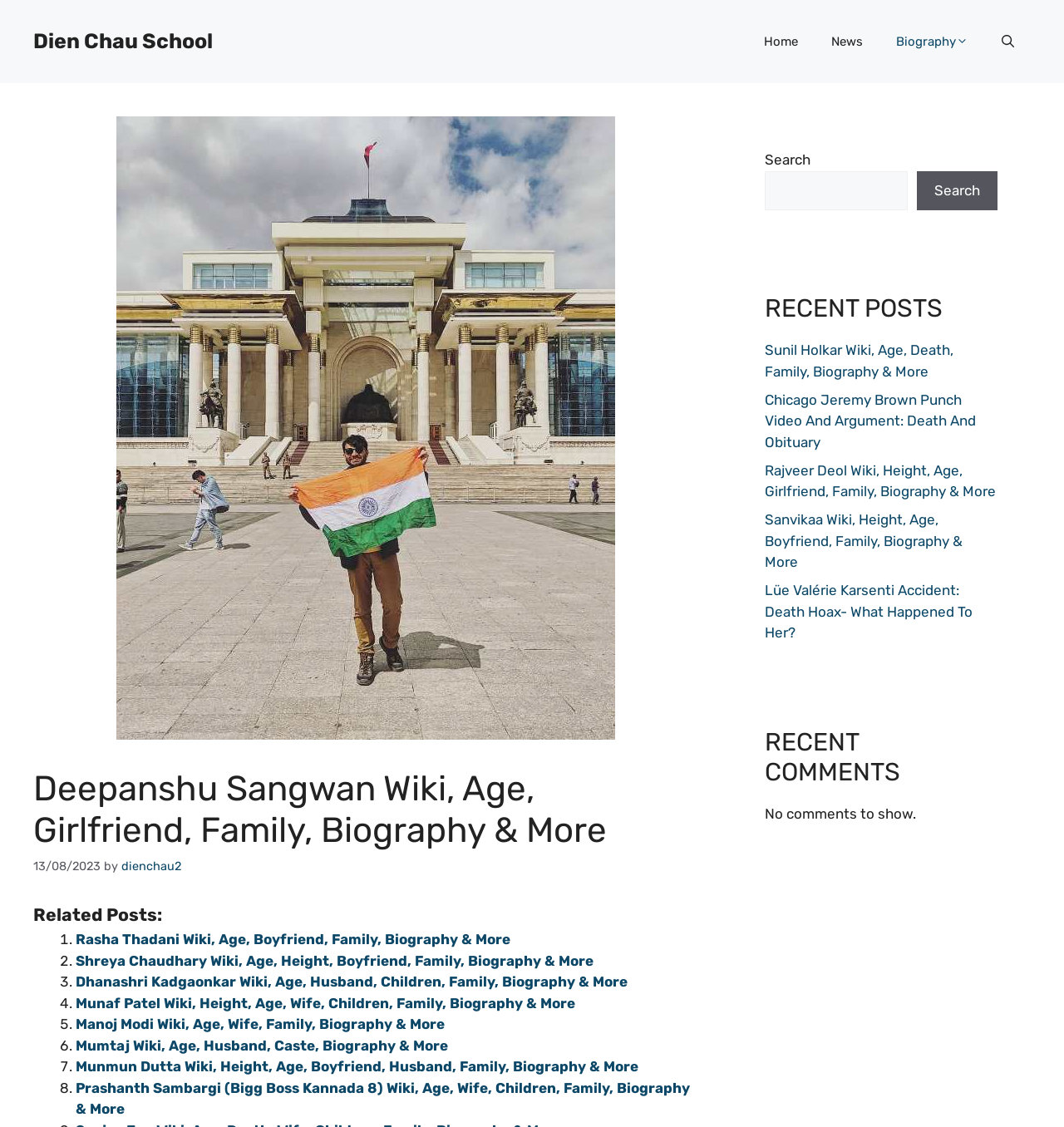Specify the bounding box coordinates of the element's area that should be clicked to execute the given instruction: "Check the recent posts". The coordinates should be four float numbers between 0 and 1, i.e., [left, top, right, bottom].

[0.719, 0.26, 0.938, 0.287]